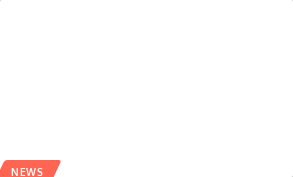Analyze the image and provide a detailed answer to the question: What is the purpose of aligning curriculums with industry needs?

According to the caption, the purpose of aligning curriculums with industry needs is to ensure that learners are equipped with the skills necessary for success in various professional fields, which means that the educational institutions want to prepare students for the job market.